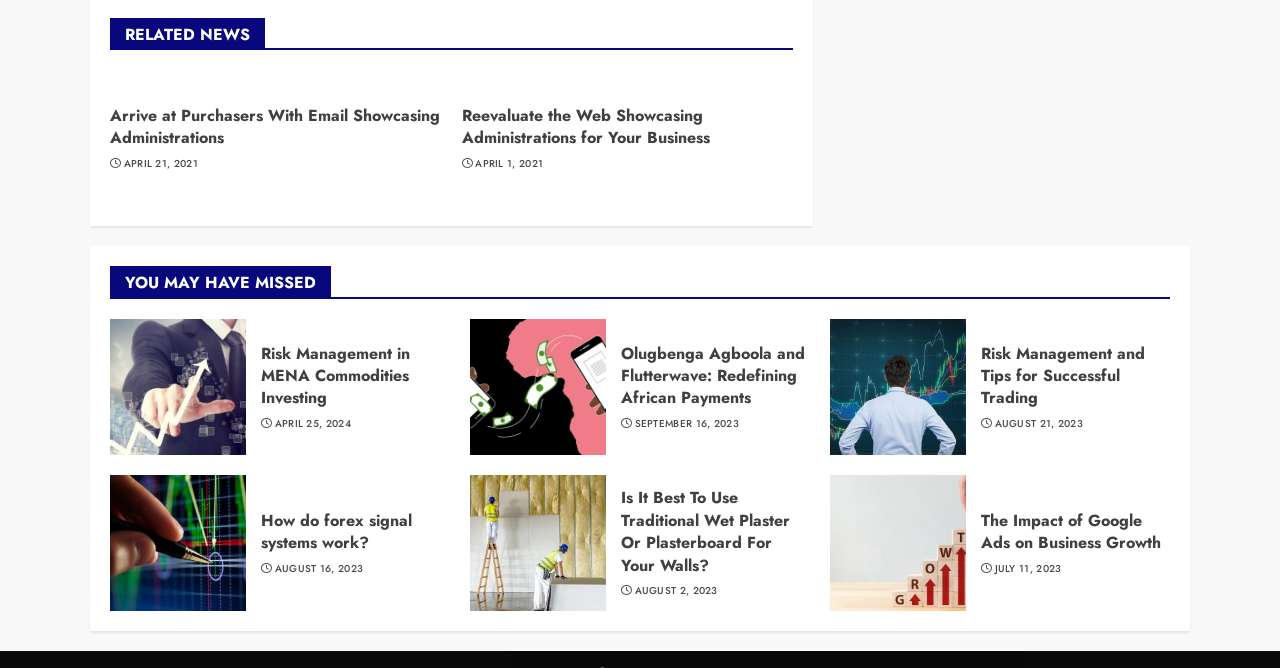Find the bounding box coordinates of the element you need to click on to perform this action: 'Read 'Risk Management in MENA Commodities Investing''. The coordinates should be represented by four float values between 0 and 1, in the format [left, top, right, bottom].

[0.204, 0.511, 0.32, 0.614]